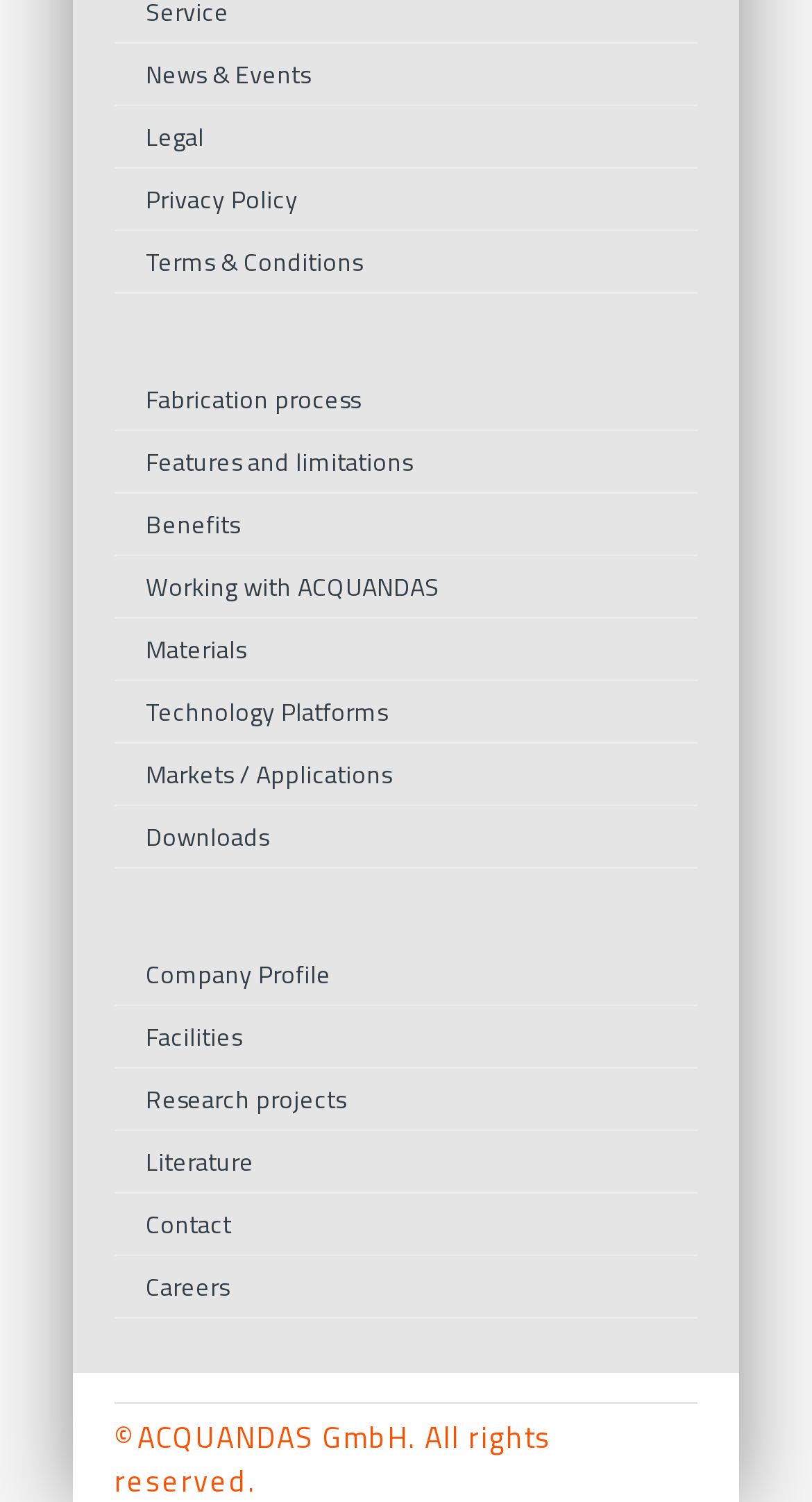Provide a brief response to the question below using one word or phrase:
Is there a copyright notice on the webpage?

Yes